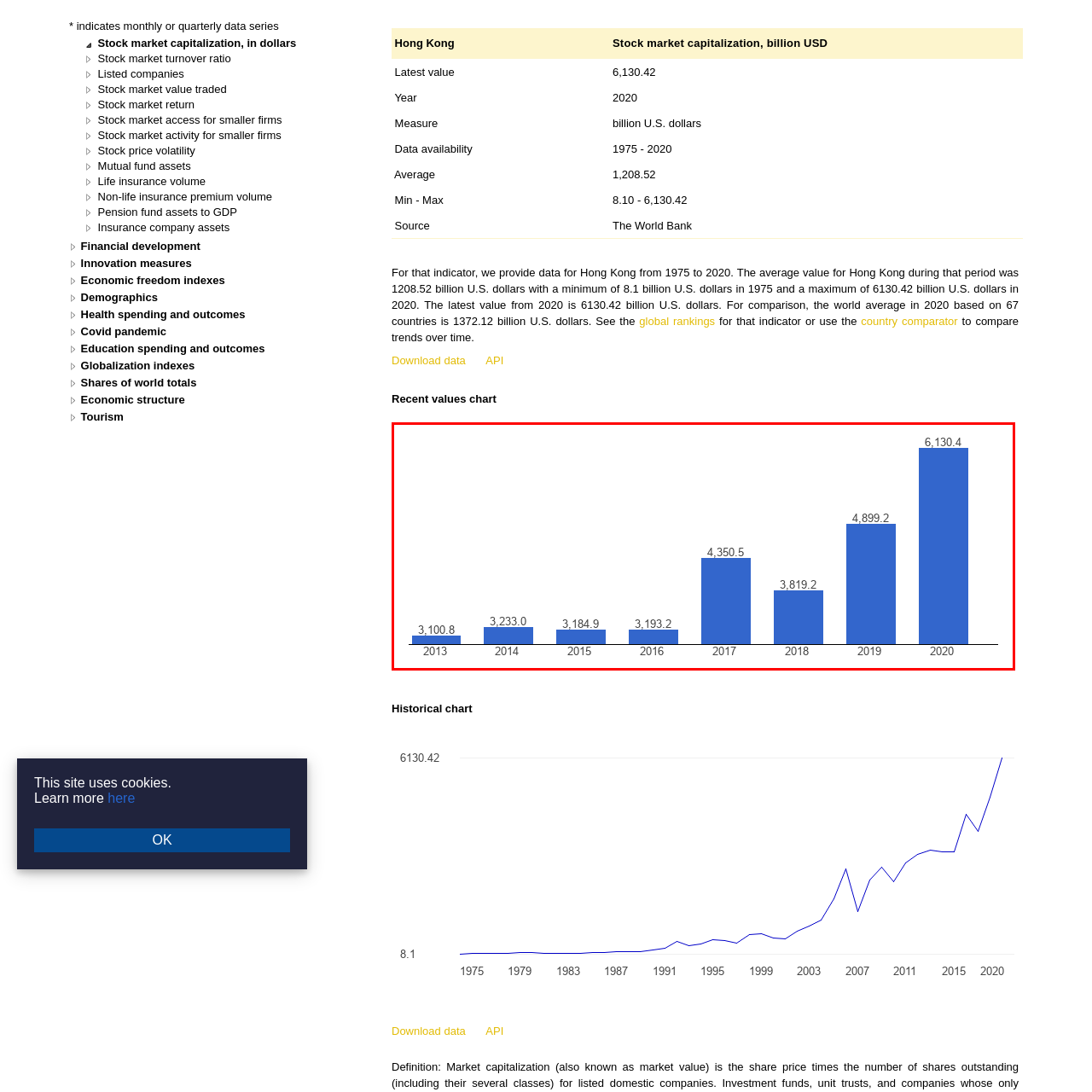Create an extensive caption describing the content of the image outlined in red.

This image depicts a bar chart illustrating the stock market capitalization of Hong Kong from the years 2013 to 2020, measured in billion U.S. dollars. The graph showcases a notable upward trend over the years, beginning with a capitalization of 3,100.8 billion USD in 2013, experiencing fluctuations in the following years—3,233.0 billion USD in 2014, 3,184.9 billion USD in 2015, and 3,193.2 billion USD in 2016. A significant increase is recorded in 2017, where the capitalization peaks at 4,350.5 billion USD, followed by 3,819.2 billion USD in 2018. The trend continues upward with 4,899.2 billion USD in 2019, culminating in a record high of 6,130.4 billion USD by 2020. This chart highlights the volatility and growth of the Hong Kong stock market over this period, encapsulating the economic landscape and trends leading up to 2020.